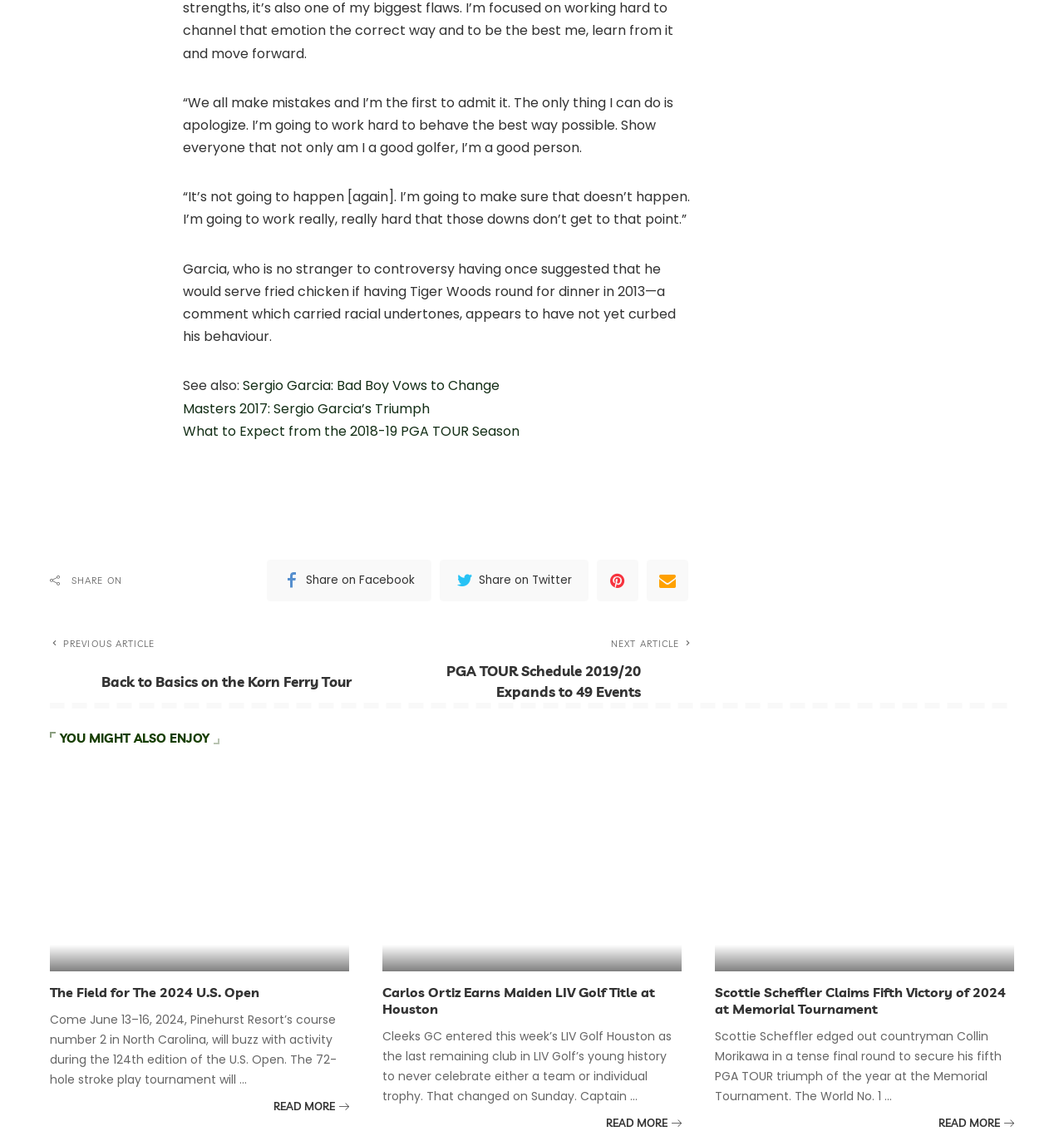Where will the 2024 U.S. Open be held?
Give a single word or phrase as your answer by examining the image.

Pinehurst Resort’s course number 2 in North Carolina